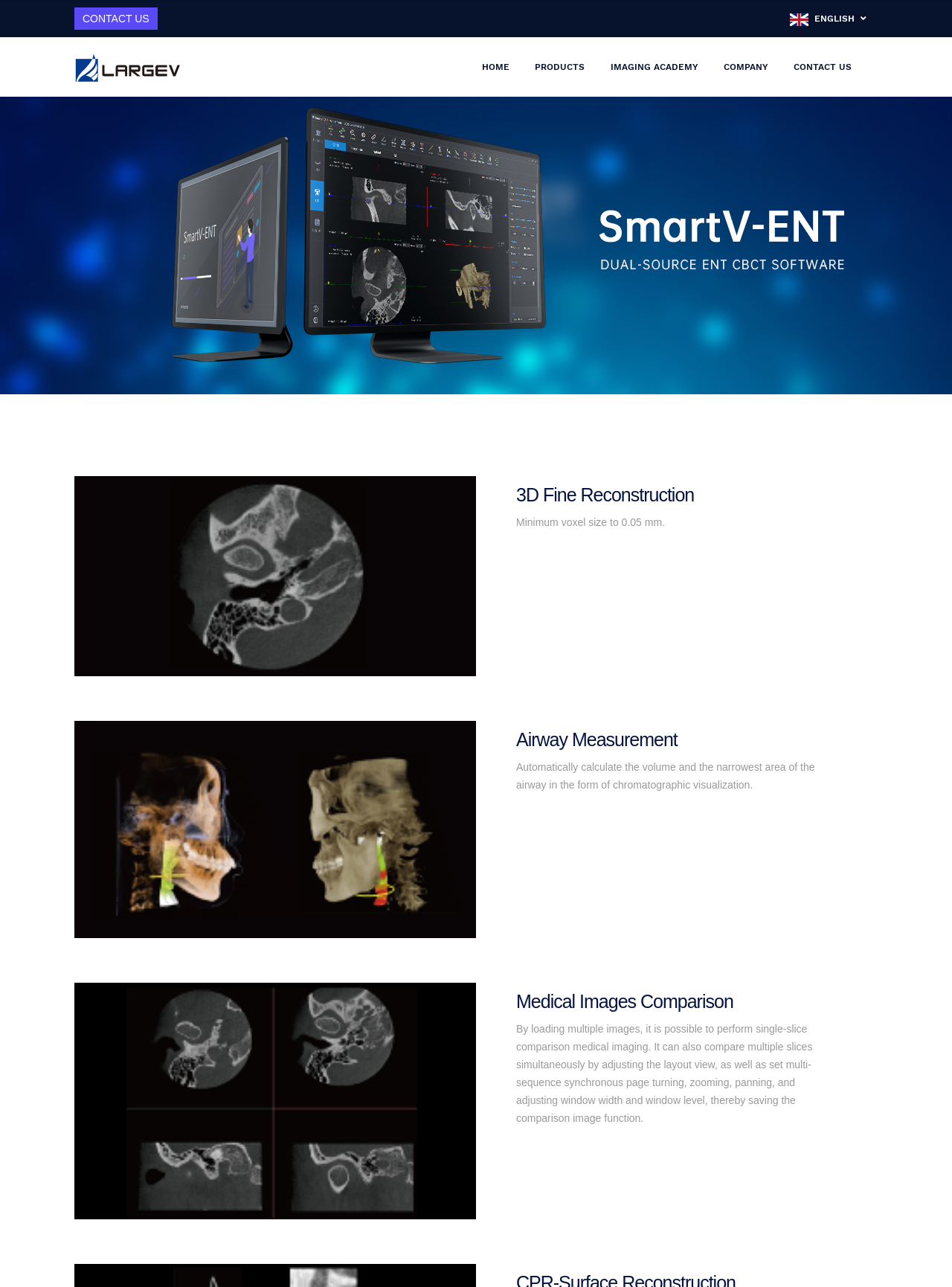Identify the bounding box coordinates of the part that should be clicked to carry out this instruction: "Click the Logo link".

[0.078, 0.046, 0.191, 0.056]